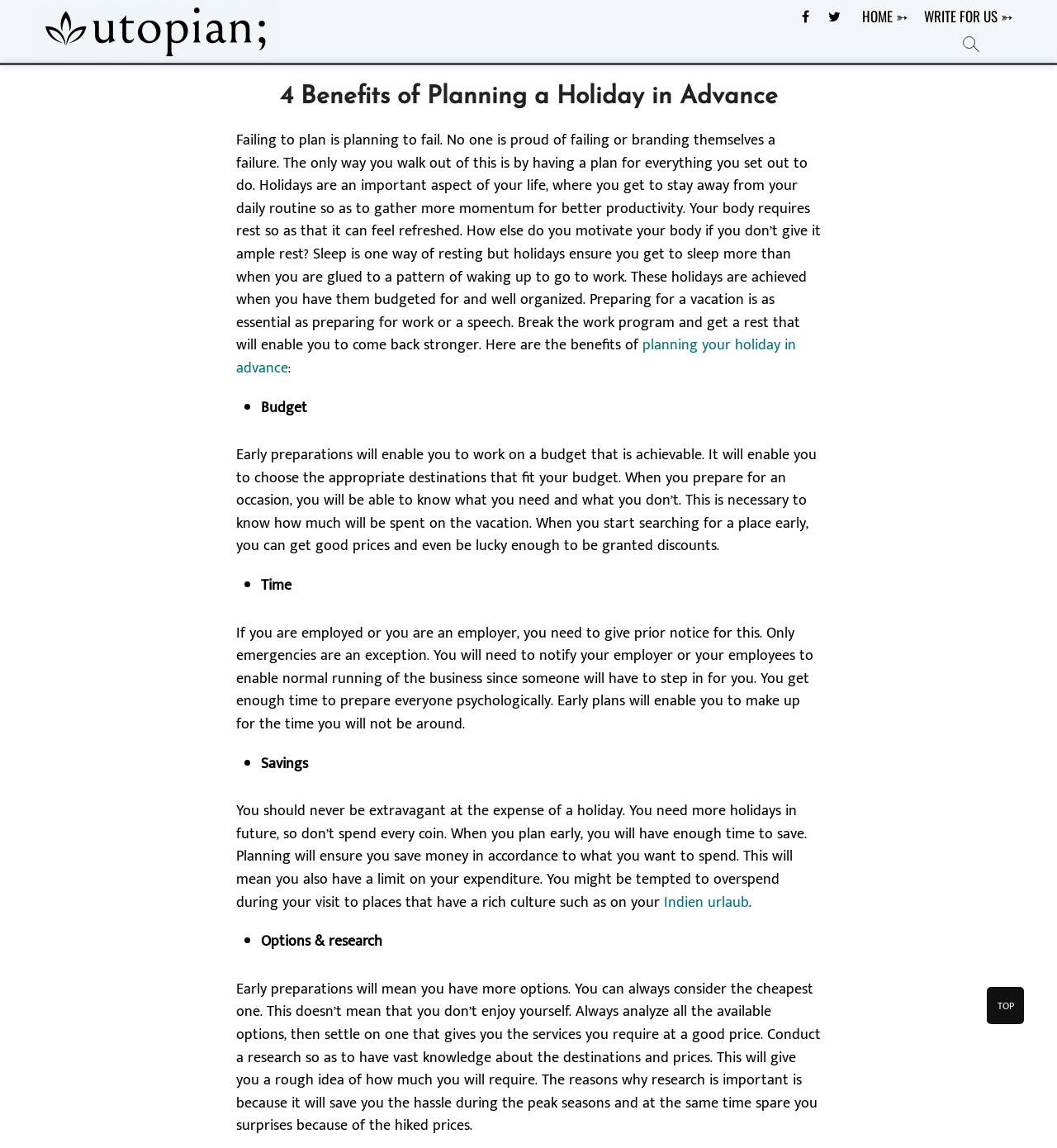Can you extract the headline from the webpage for me?

4 Benefits of Planning a Holiday in Advance